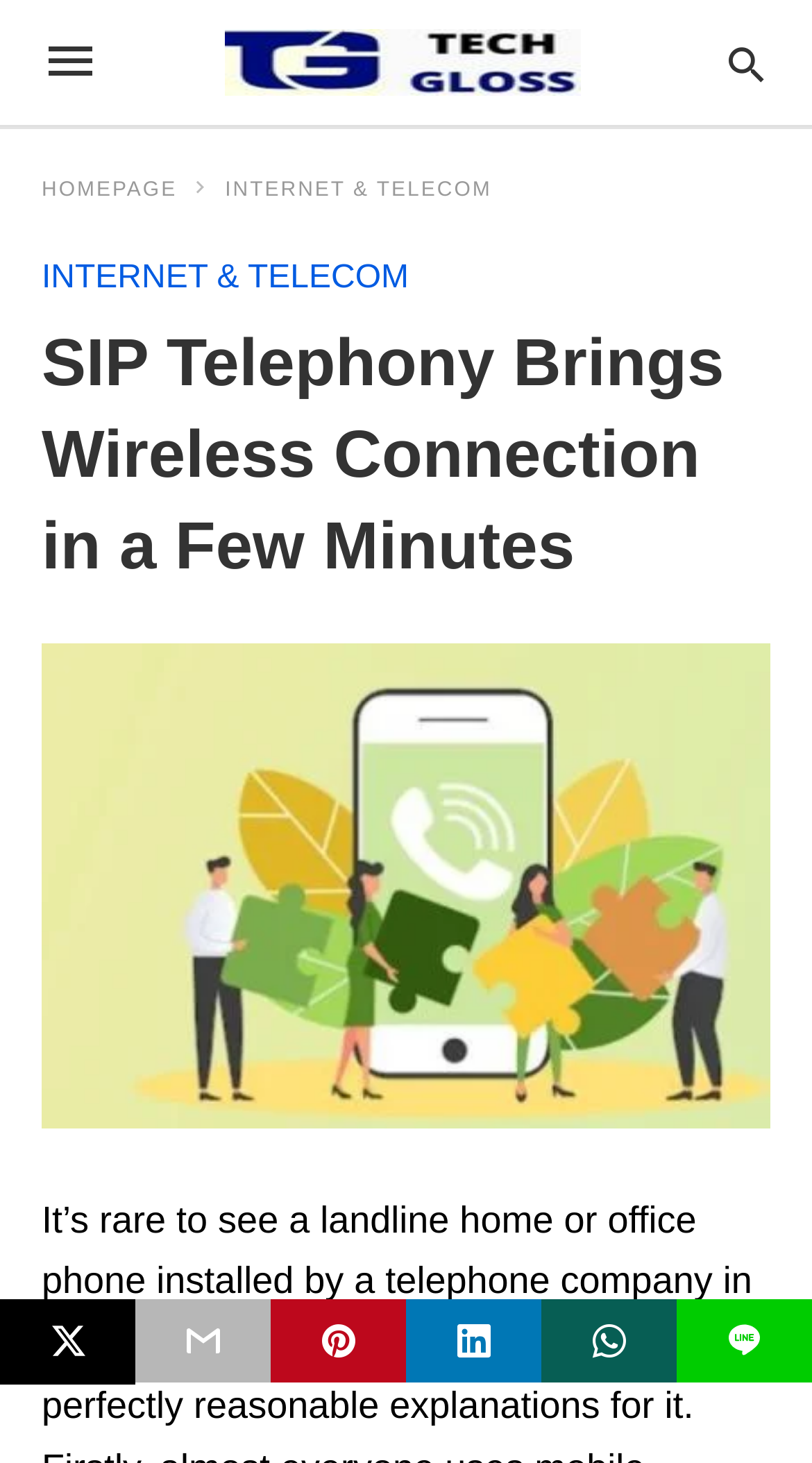Could you highlight the region that needs to be clicked to execute the instruction: "Share on Twitter"?

[0.0, 0.888, 0.167, 0.946]